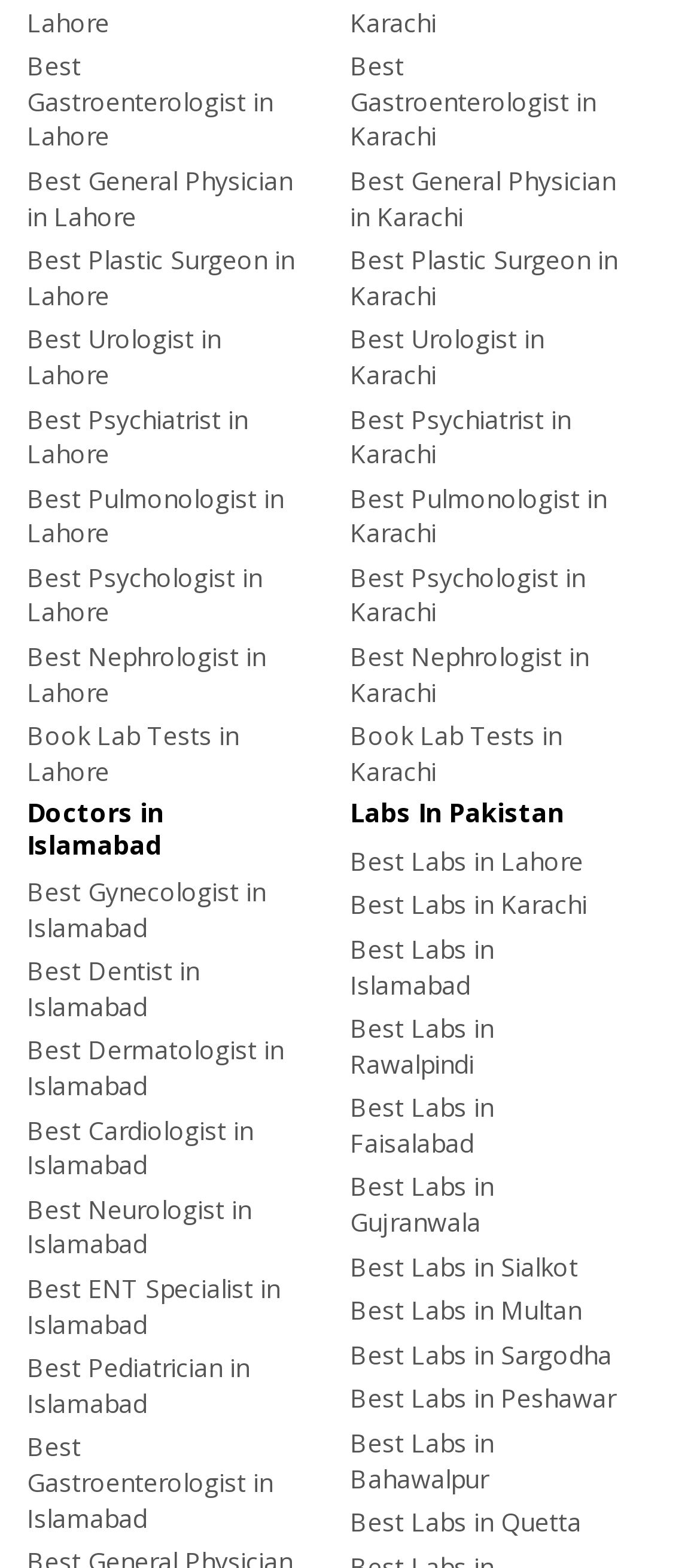Give a one-word or short phrase answer to this question: 
What is the profession of the specialist in Islamabad?

Gynecologist